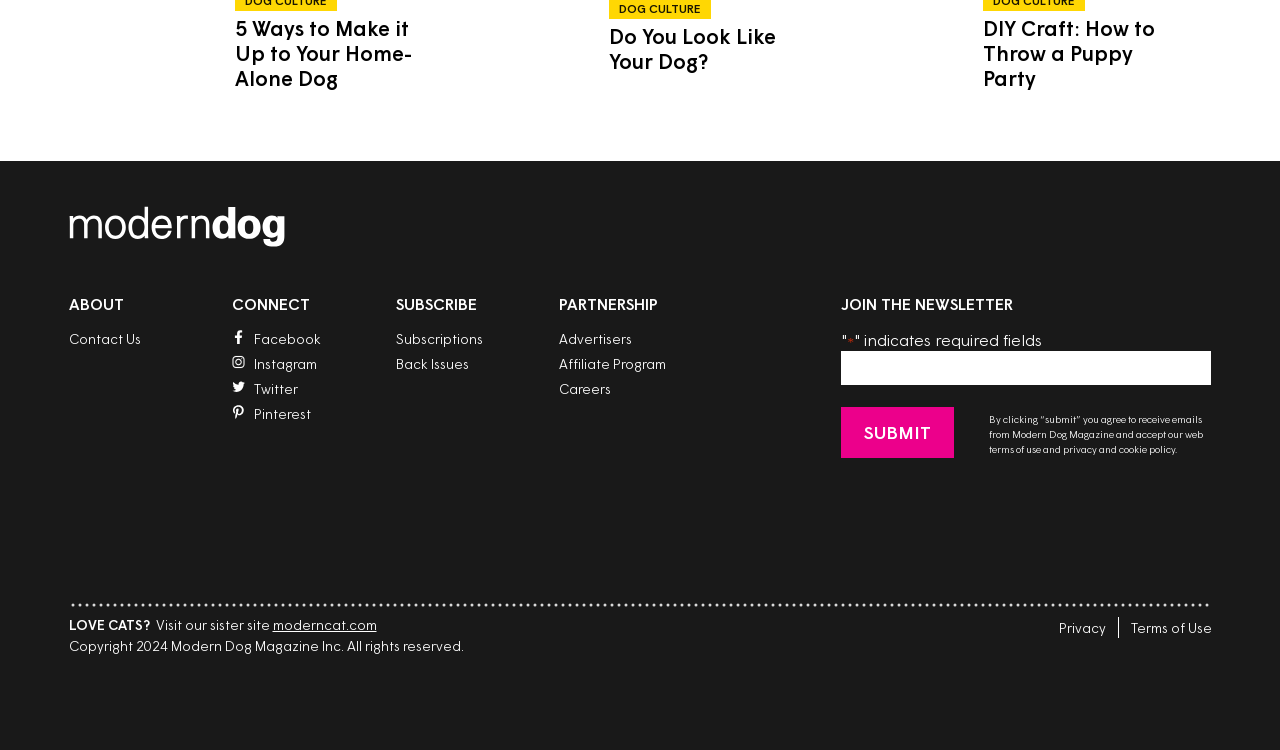Identify the bounding box coordinates of the part that should be clicked to carry out this instruction: "Click the 'Contact Us' link".

[0.054, 0.441, 0.11, 0.463]